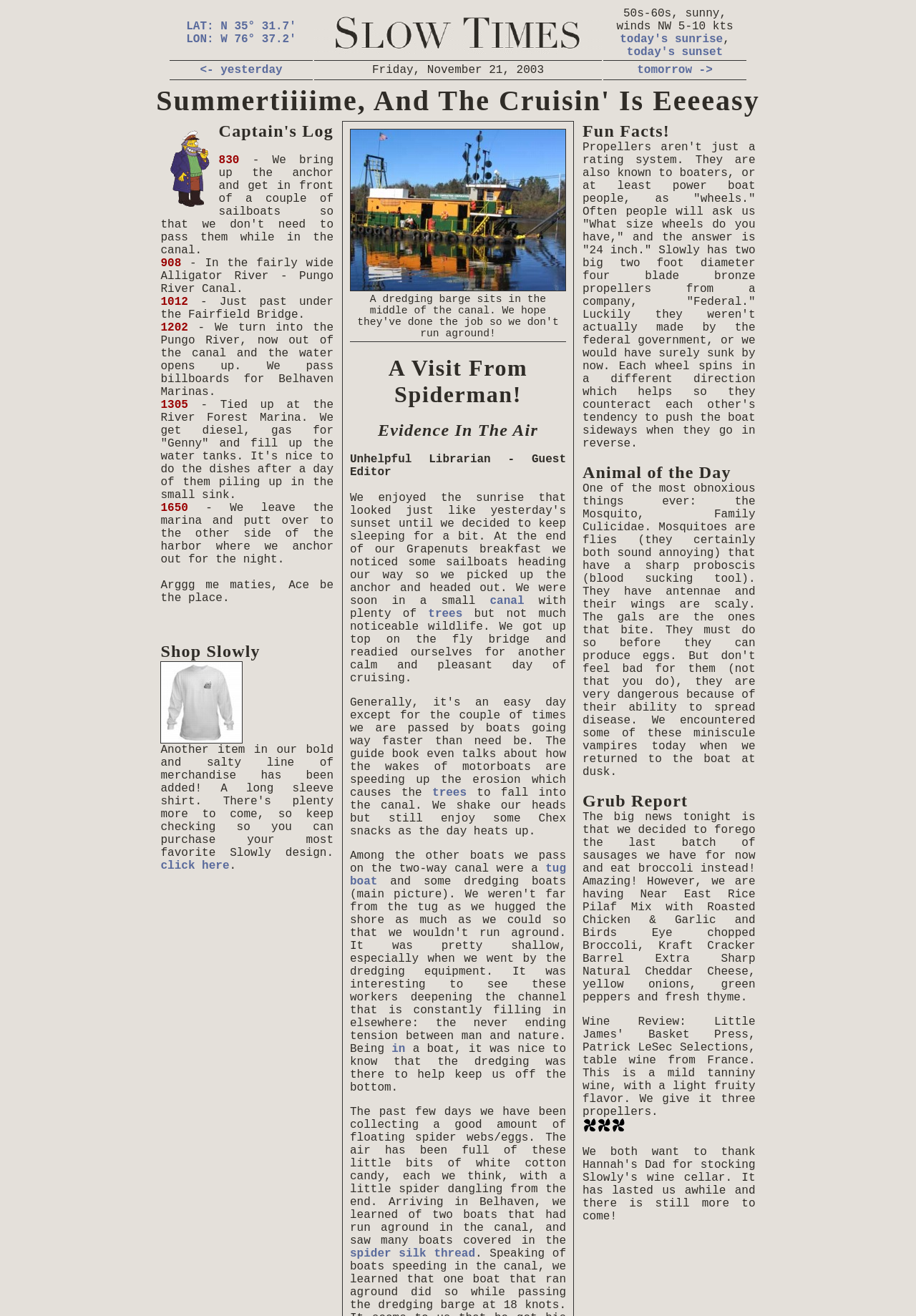Please identify the coordinates of the bounding box that should be clicked to fulfill this instruction: "Click on 'click here'".

[0.175, 0.653, 0.25, 0.663]